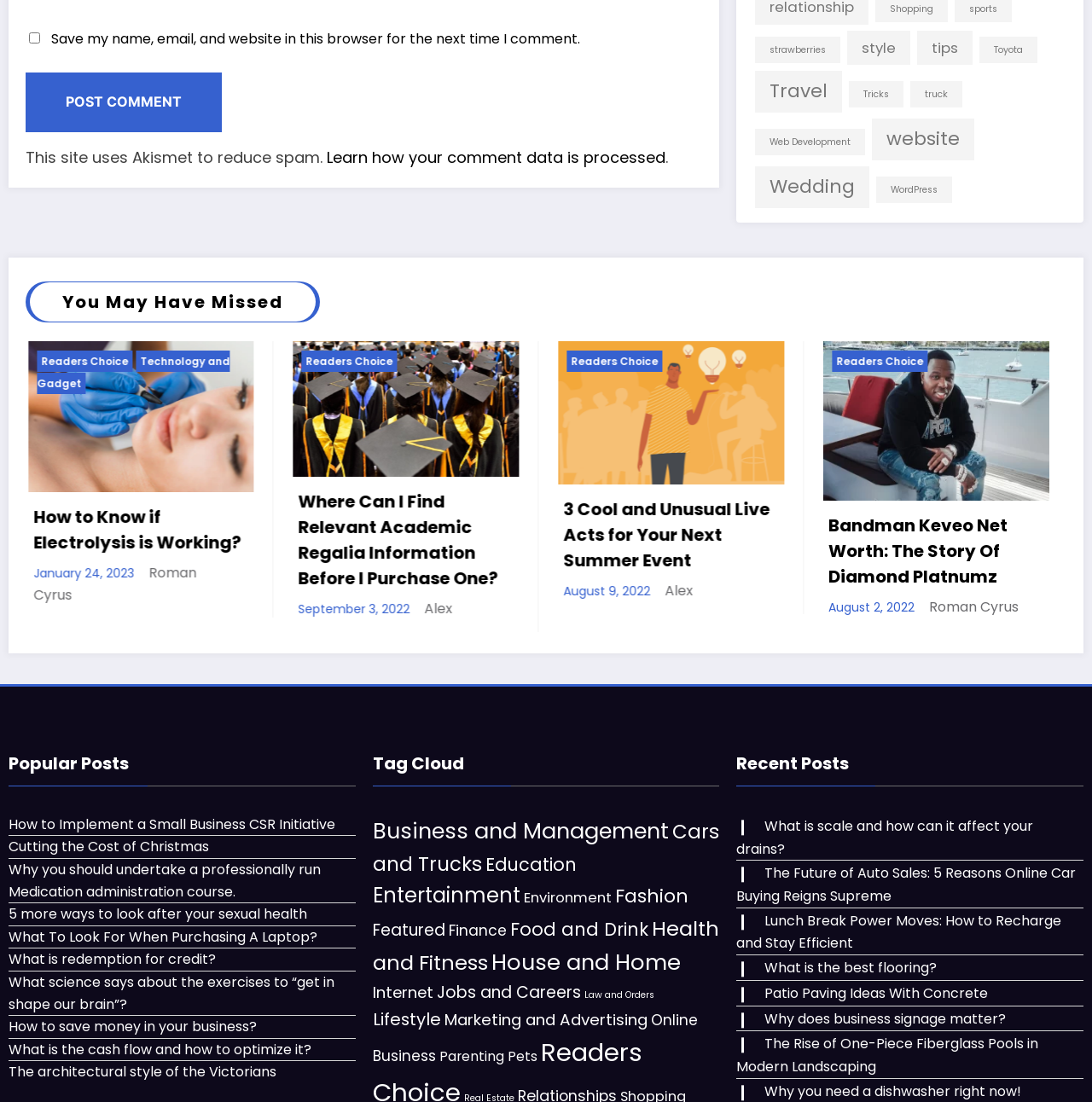Provide the bounding box coordinates, formatted as (top-left x, top-left y, bottom-right x, bottom-right y), with all values being floating point numbers between 0 and 1. Identify the bounding box of the UI element that matches the description: Cars and Trucks

[0.341, 0.74, 0.658, 0.794]